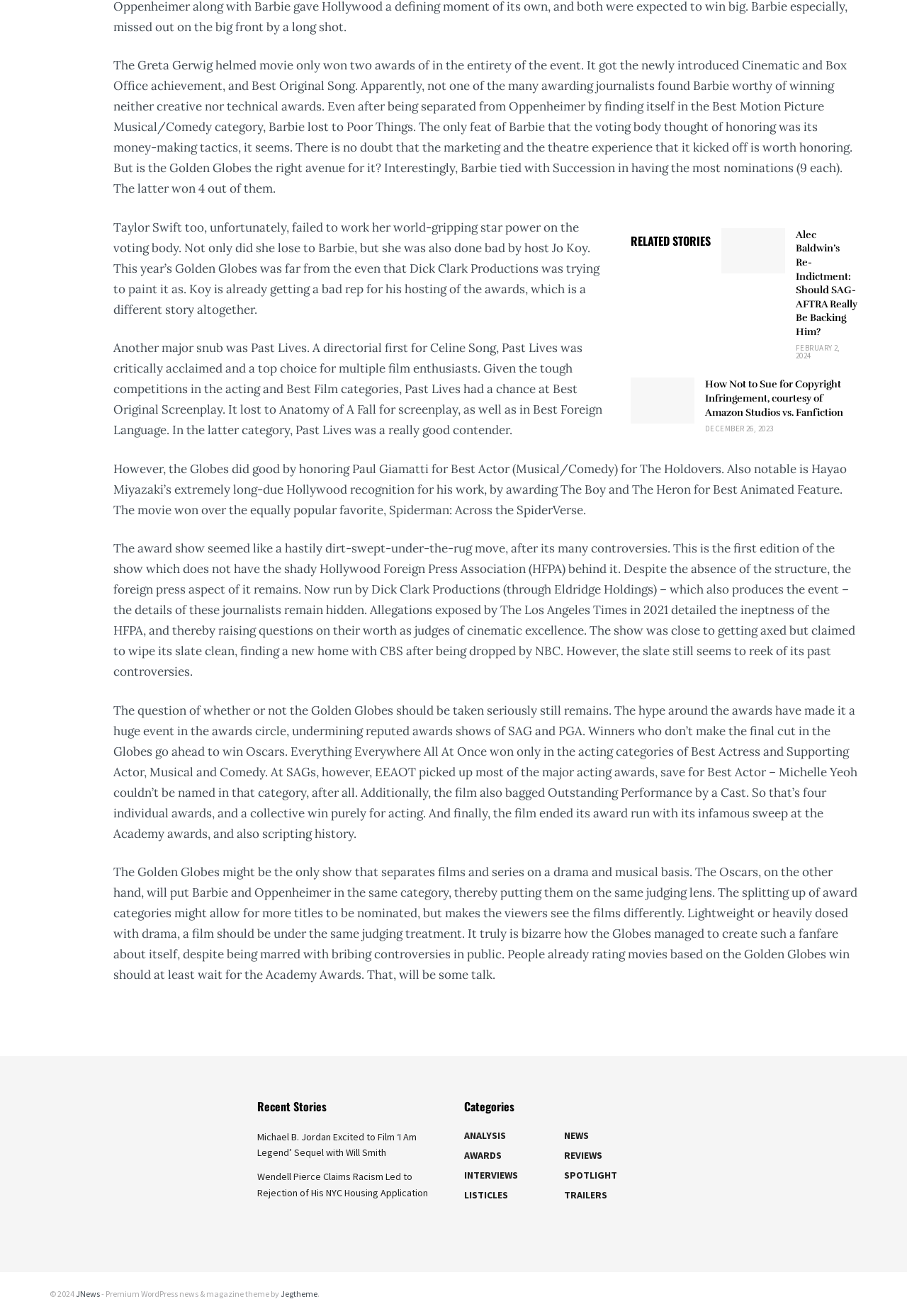What is the name of the movie that won Best Animated Feature?
Answer the question with as much detail as you can, using the image as a reference.

The name of the movie that won Best Animated Feature can be found in the static text element that mentions 'The movie won over the equally popular favorite, Spiderman: Across the SpiderVerse.'.